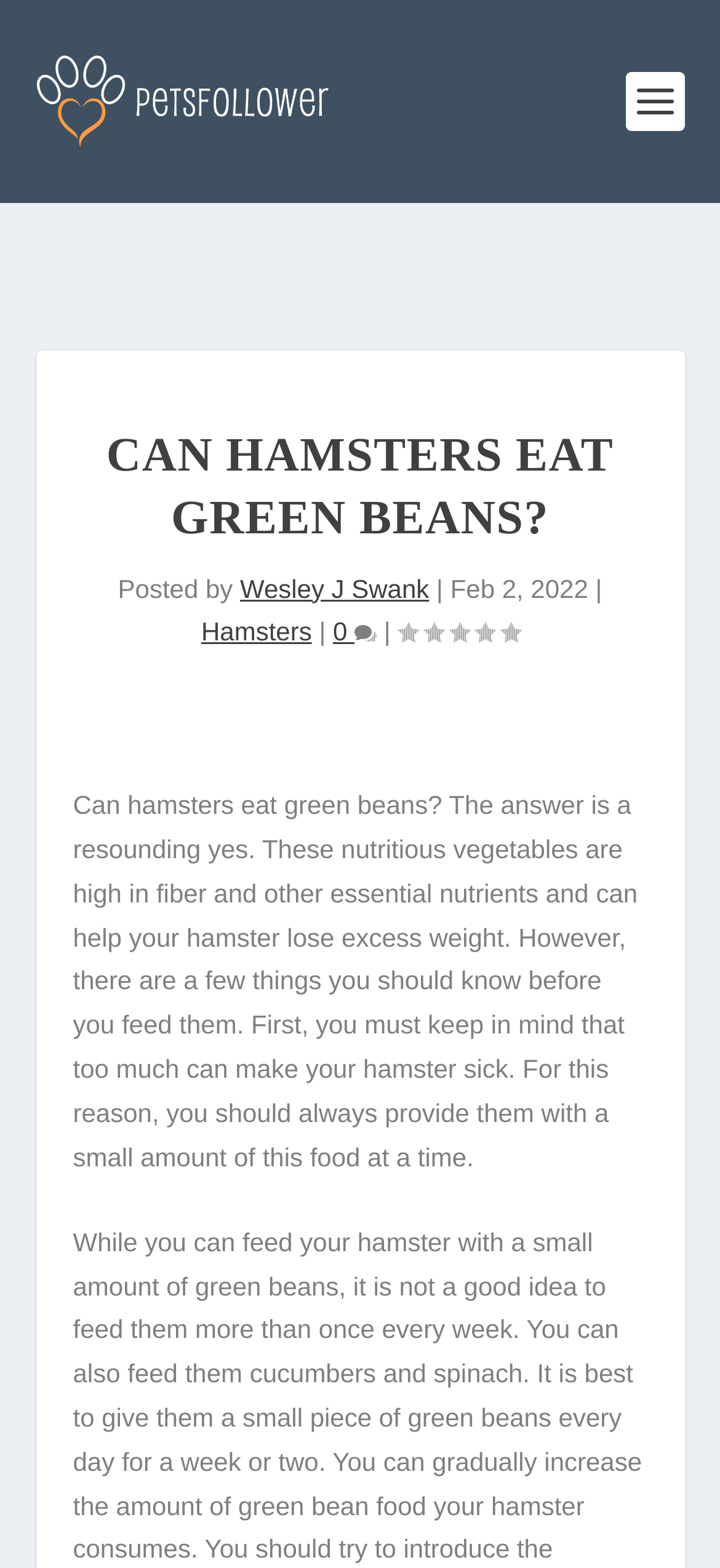Given the content of the image, can you provide a detailed answer to the question?
What is the benefit of green beans for hamsters?

I found the benefit of green beans for hamsters by reading the text, which states that green beans are high in fiber and other essential nutrients and can help hamsters lose excess weight.